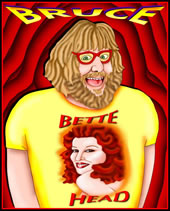Paint a vivid picture with your words by describing the image in detail.

The image features a colorful illustration of a man with a shaggy hairstyle and wearing large red glasses, accentuated by a bright yellow t-shirt that reads "BETTE HEAD" prominently across the chest. The design is playful and eye-catching, set against a vivid red background that enhances the cartoonish aesthetic. The character’s enthusiastic expression and quirky attire suggest a lighthearted, comedic persona, likely referencing a pop culture or theatrical theme. Above his head, the name "BRUCE" is displayed in bold, vibrant letters, further indicating that the figure is meant to represent Bruce Vilanch, a well-known figure in the entertainment industry celebrated for his humor and contributions to theater and film. This image captures the lively spirit of Bruce Vilanch's personality, embodying his unique blend of charm and wit.